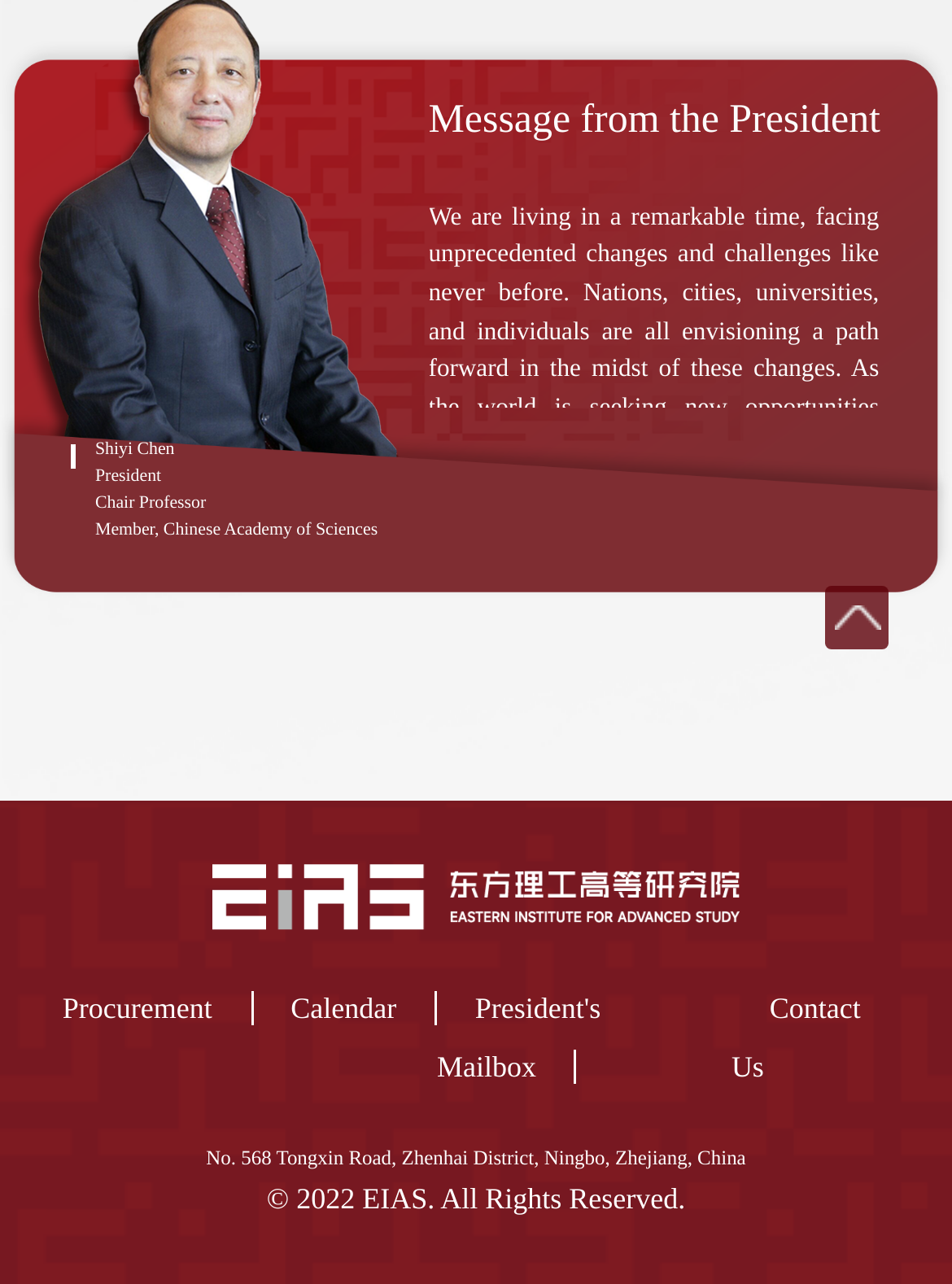Given the description: "Procurement", determine the bounding box coordinates of the UI element. The coordinates should be formatted as four float numbers between 0 and 1, [left, top, right, bottom].

[0.026, 0.772, 0.265, 0.799]